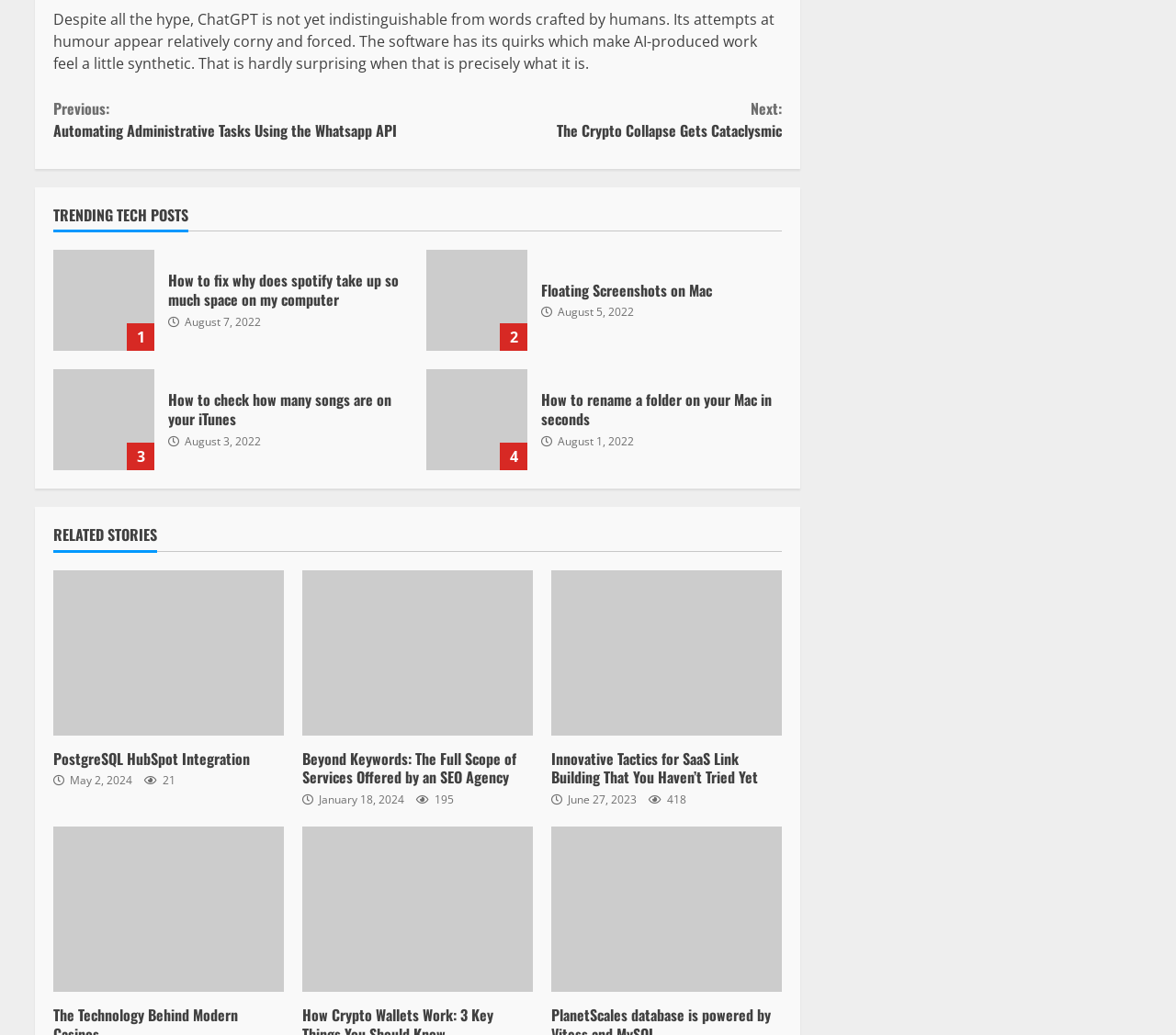How many trending tech posts are there?
Please provide a comprehensive answer to the question based on the webpage screenshot.

There are four trending tech posts listed on the webpage, each with a heading and a link. They are 'How to fix why does spotify take up so much space on my computer', 'Floating Screenshots on Mac', 'How to check how many songs are on your iTunes', and 'How to rename a folder on your Mac in seconds'.